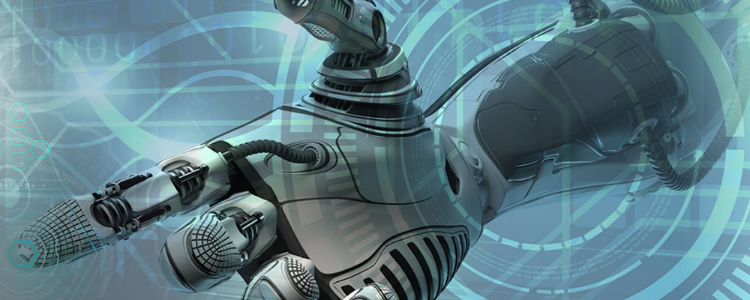Refer to the image and answer the question with as much detail as possible: What is the significance of the robotic hand in the context of the diamond industry?

The caption states that the focus on the robotic hand 'symbolizes precision and efficiency, emphasizing the significant role of technological advancements in enhancing productivity and quality in manufacturing', implying that the robotic hand represents precision and efficiency in the diamond industry.